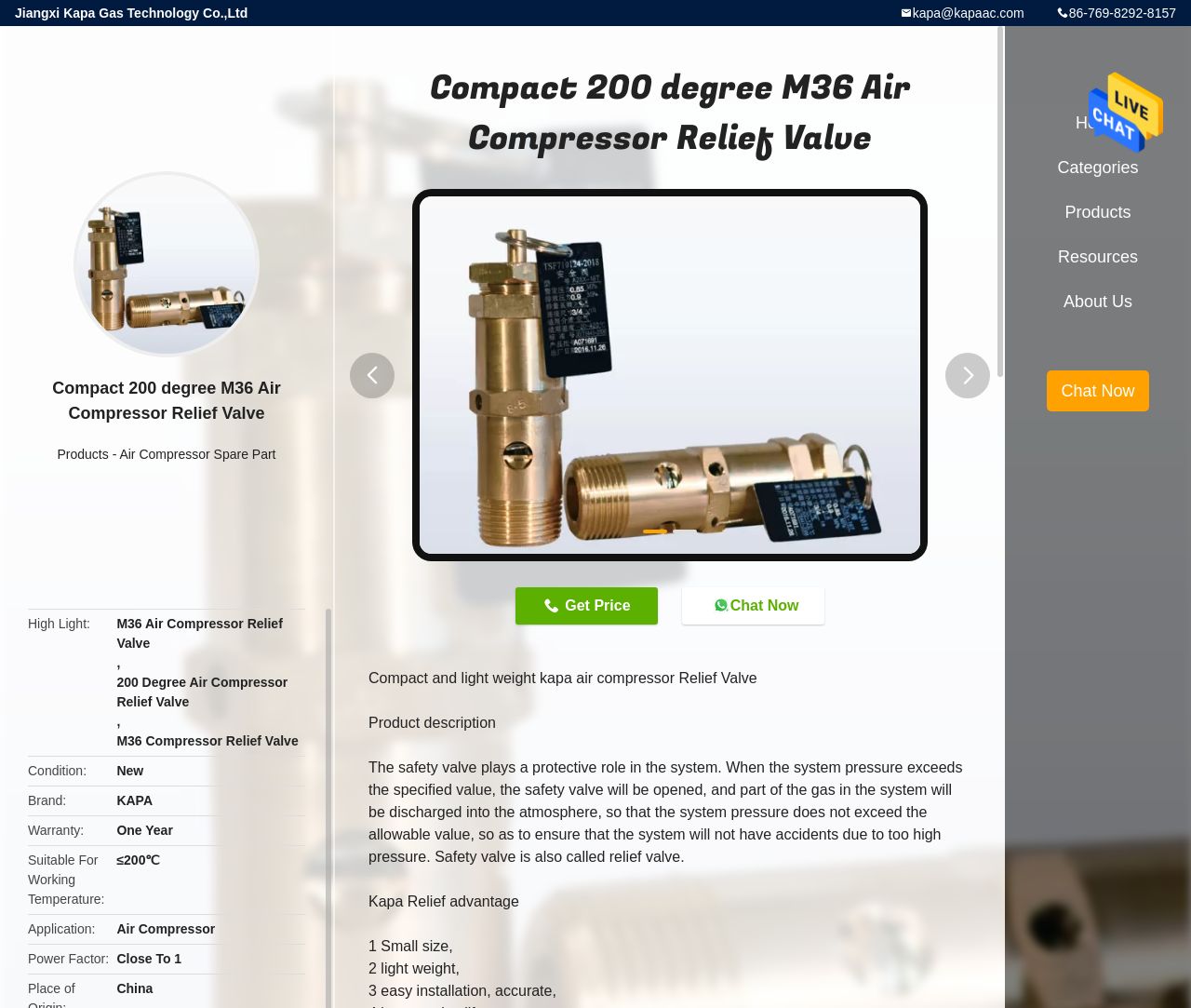Please give a succinct answer to the question in one word or phrase:
What is the brand of the air compressor relief valve?

KAPA